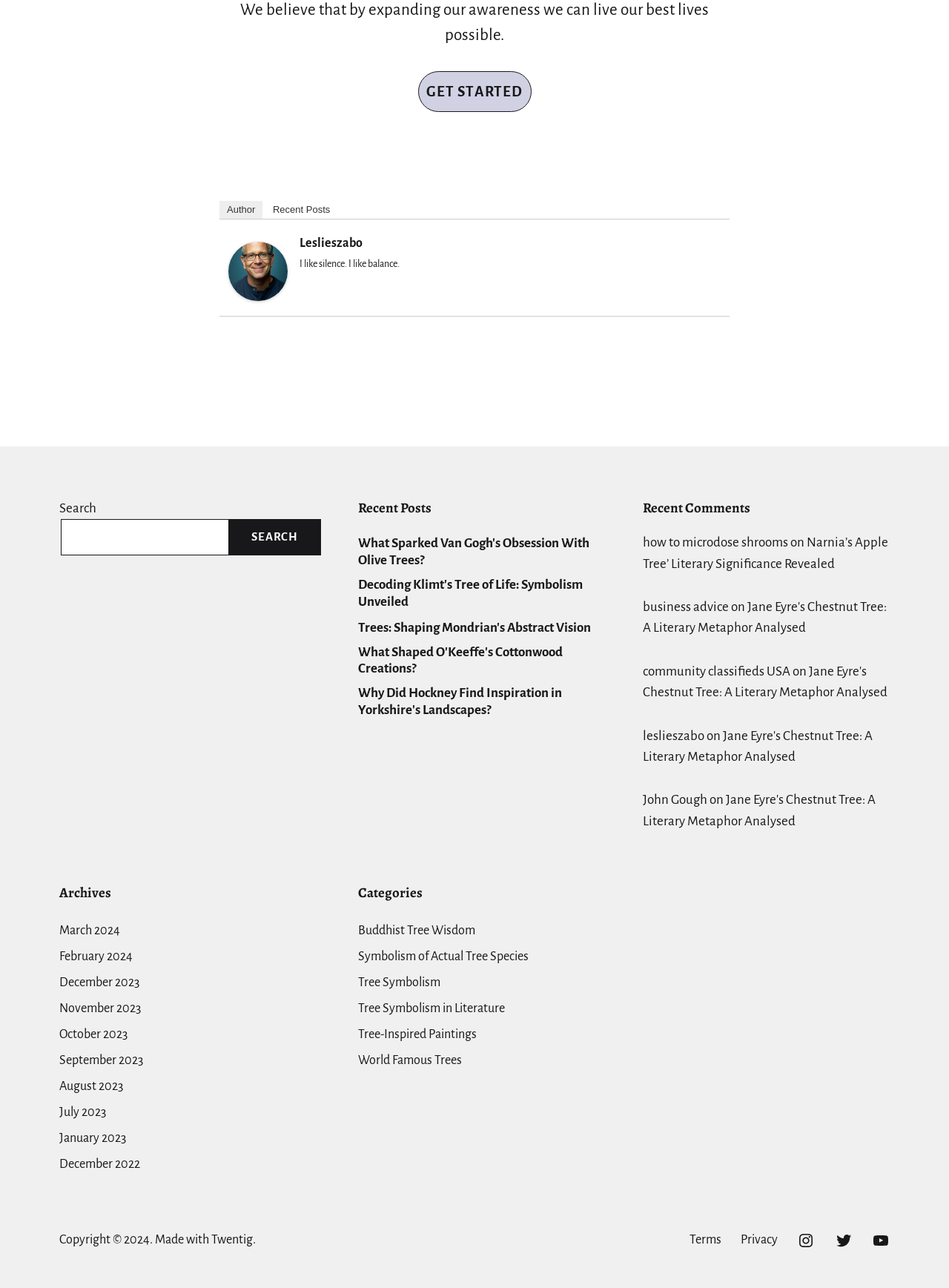Please find the bounding box coordinates for the clickable element needed to perform this instruction: "View archives".

[0.062, 0.686, 0.338, 0.701]